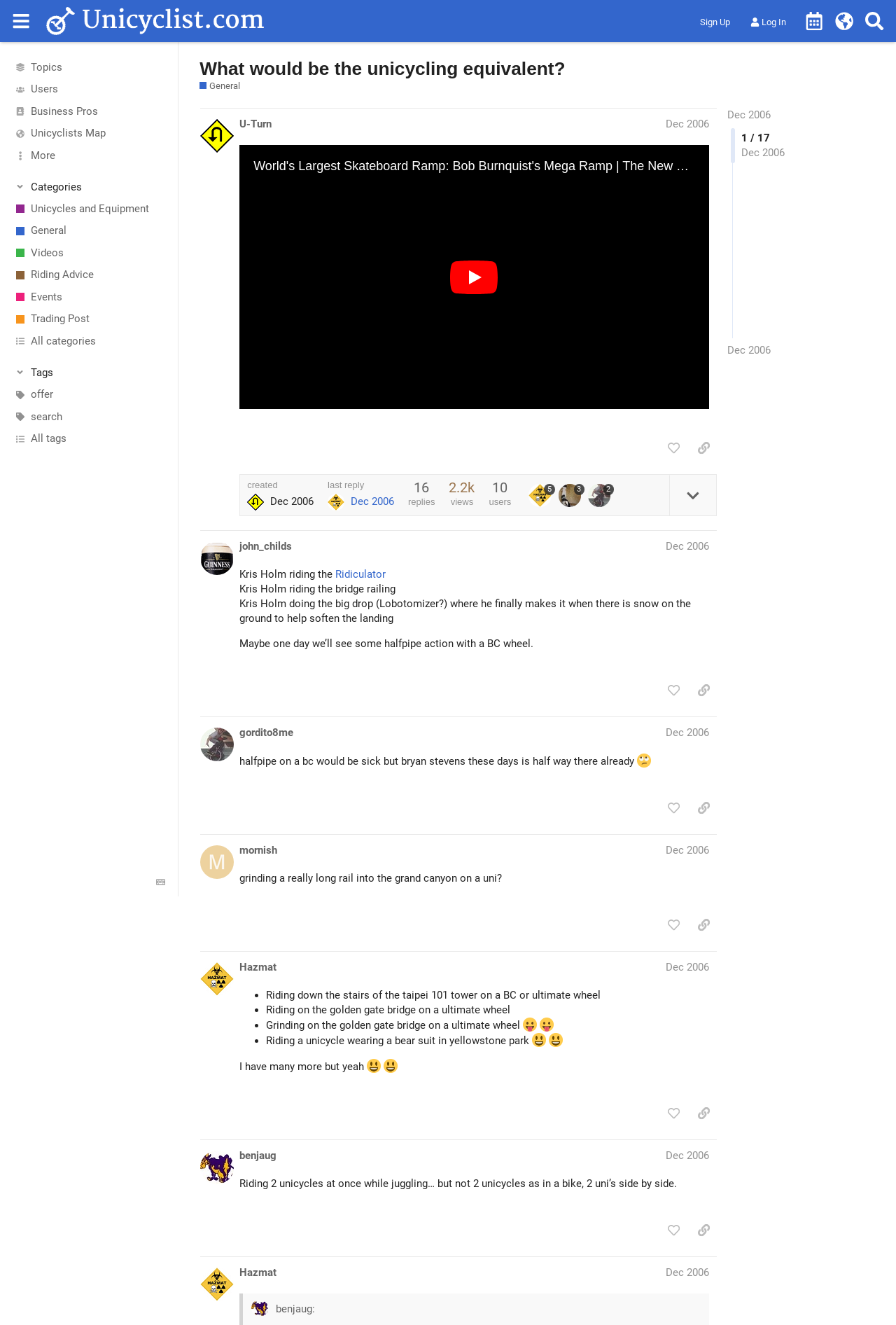Please give the bounding box coordinates of the area that should be clicked to fulfill the following instruction: "Read the post by 'U-Turn'". The coordinates should be in the format of four float numbers from 0 to 1, i.e., [left, top, right, bottom].

[0.224, 0.082, 0.8, 0.4]